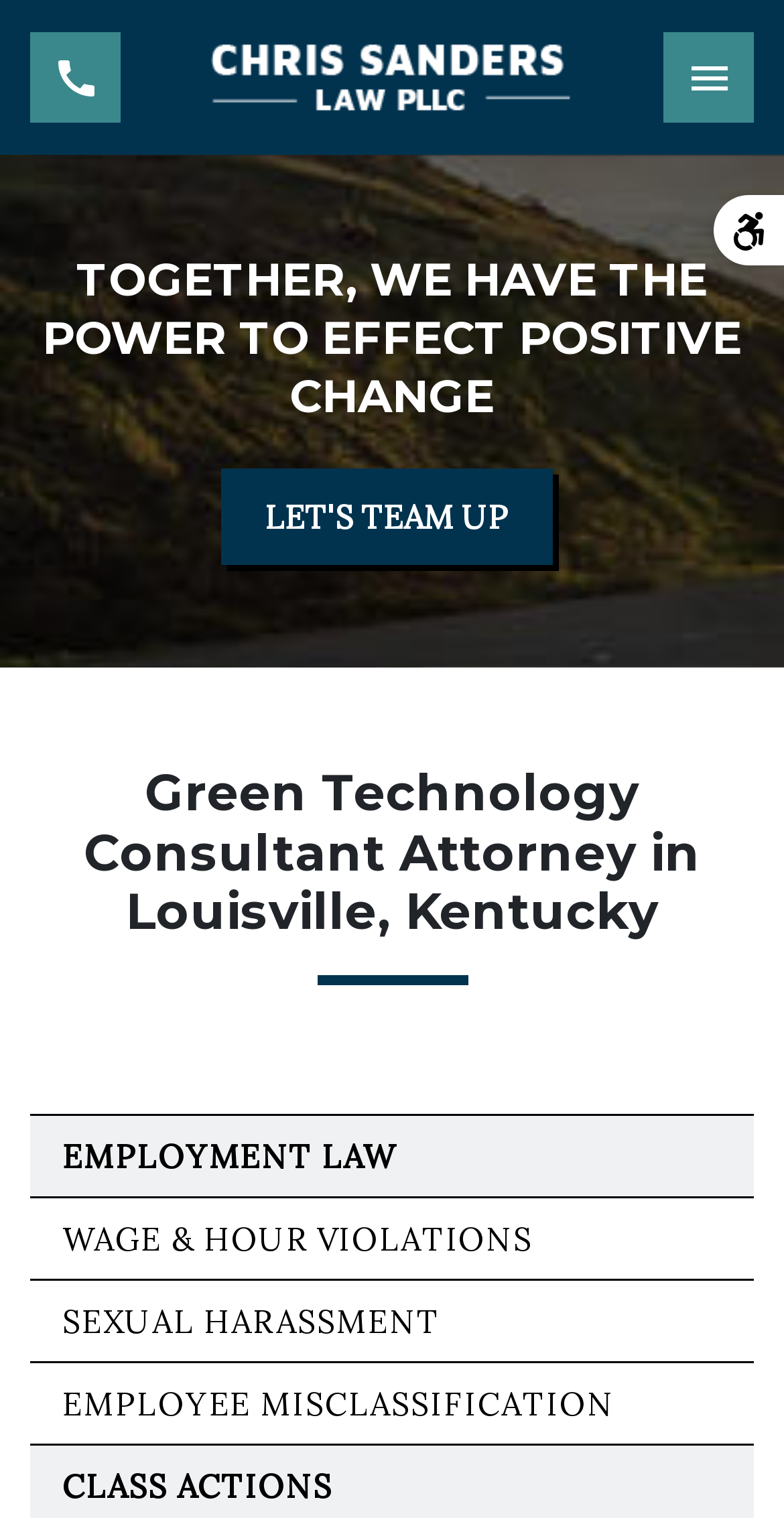Please specify the bounding box coordinates for the clickable region that will help you carry out the instruction: "Learn more about Green Technology Consultant Attorney services".

[0.281, 0.309, 0.704, 0.372]